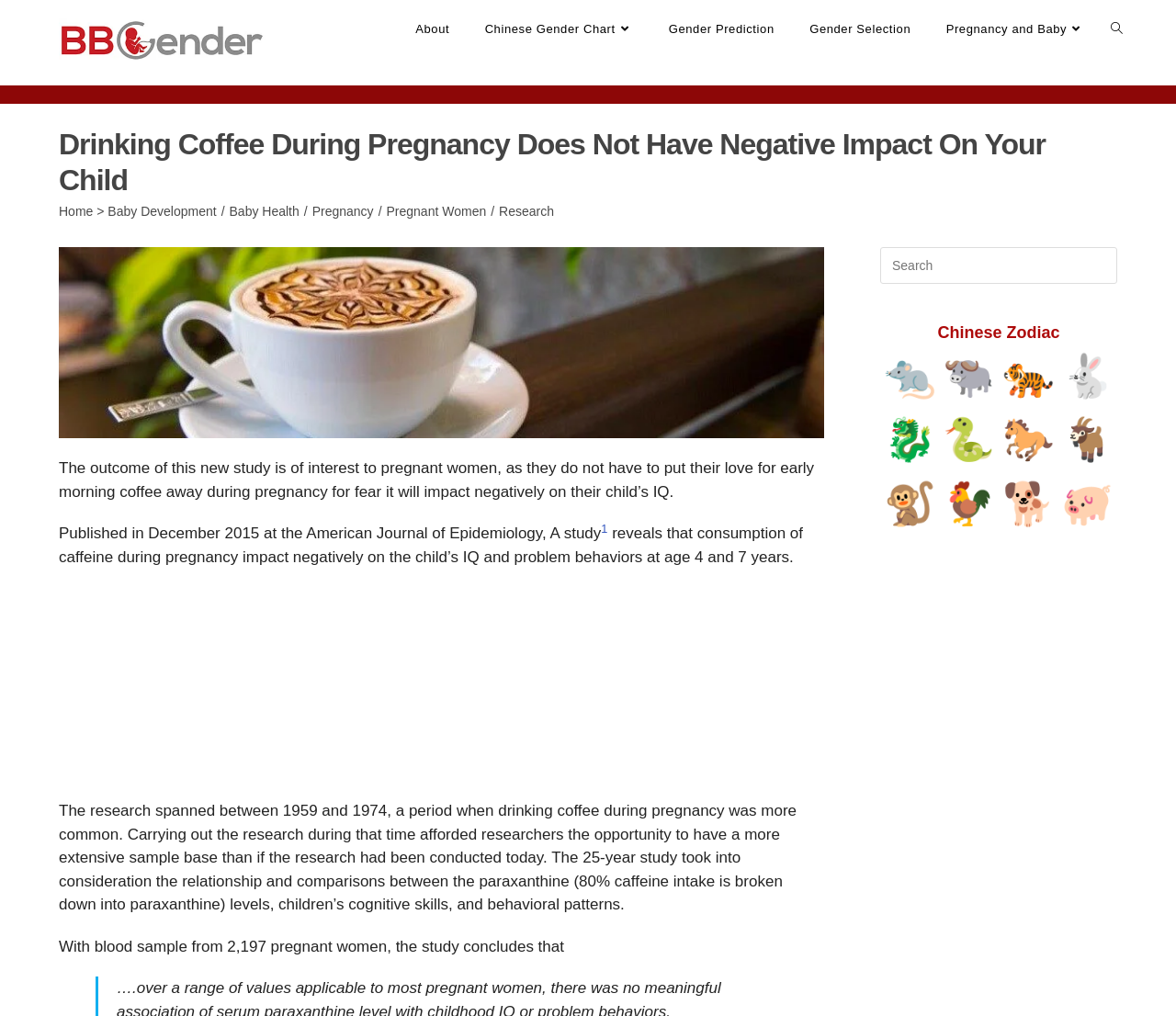Locate the bounding box of the UI element described in the following text: "Chinese Gender Chart".

[0.397, 0.009, 0.554, 0.049]